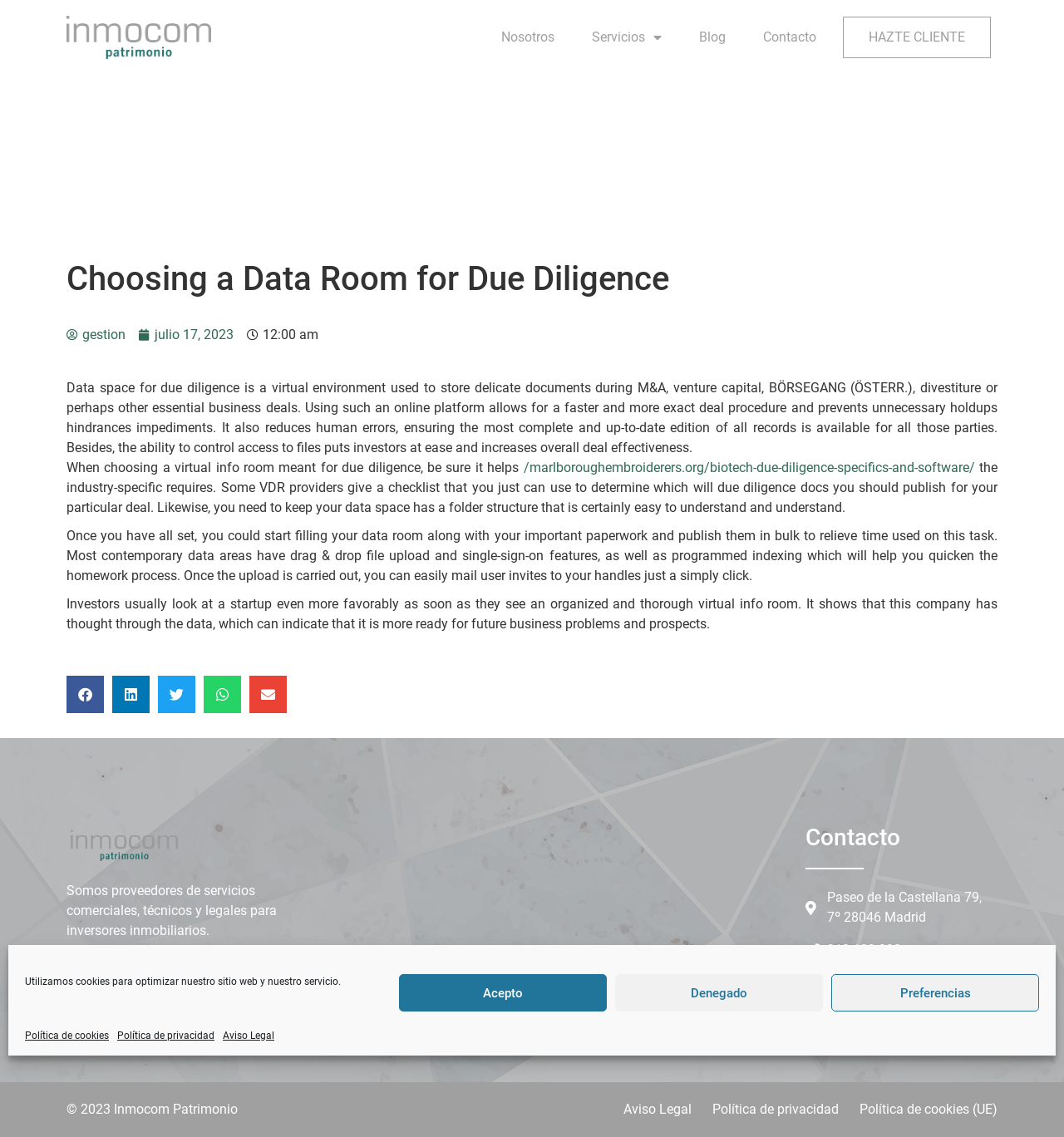Refer to the image and provide an in-depth answer to the question:
What is the advantage of having an organized virtual data room?

The webpage states that investors usually look at a startup more favorably when they see an organized and thorough virtual data room. This shows that the company has thought through the data, which can indicate that it is more ready for future business problems and prospects.